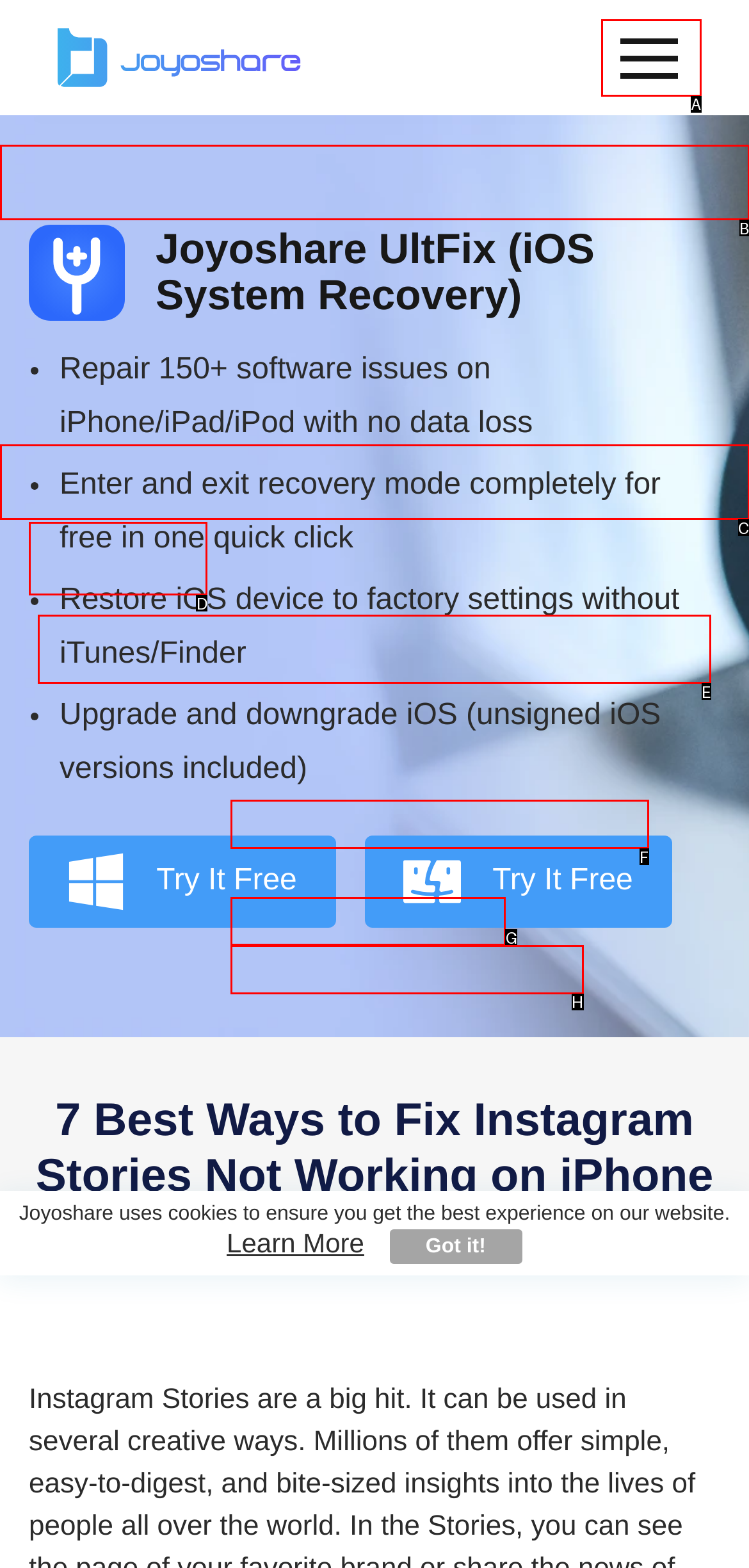Determine which HTML element should be clicked to carry out the following task: Search for something Respond with the letter of the appropriate option.

E